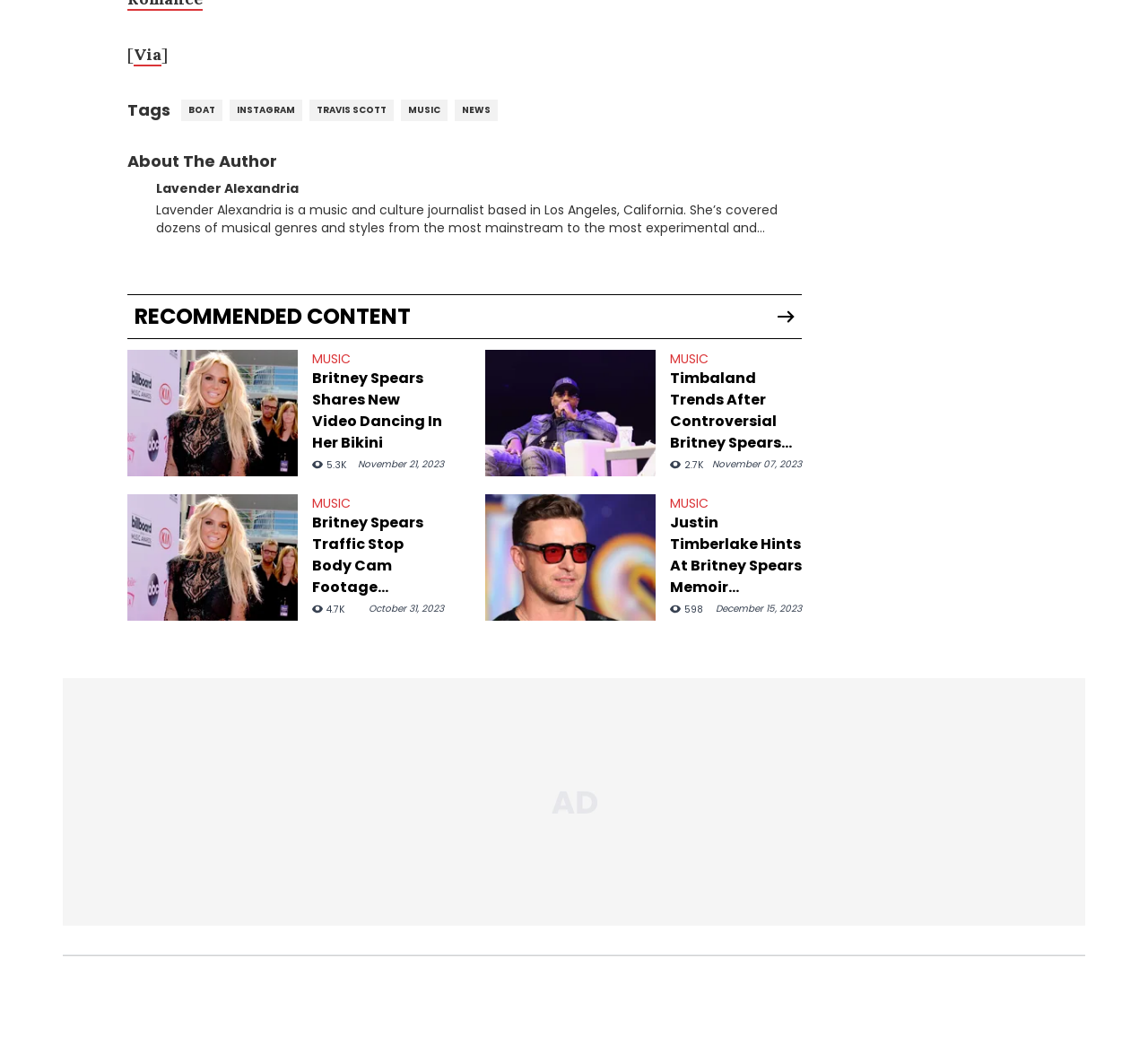Please specify the bounding box coordinates for the clickable region that will help you carry out the instruction: "Explore the '2023 AfroTech Conference Innovation Stage - Day One' event".

[0.422, 0.335, 0.571, 0.456]